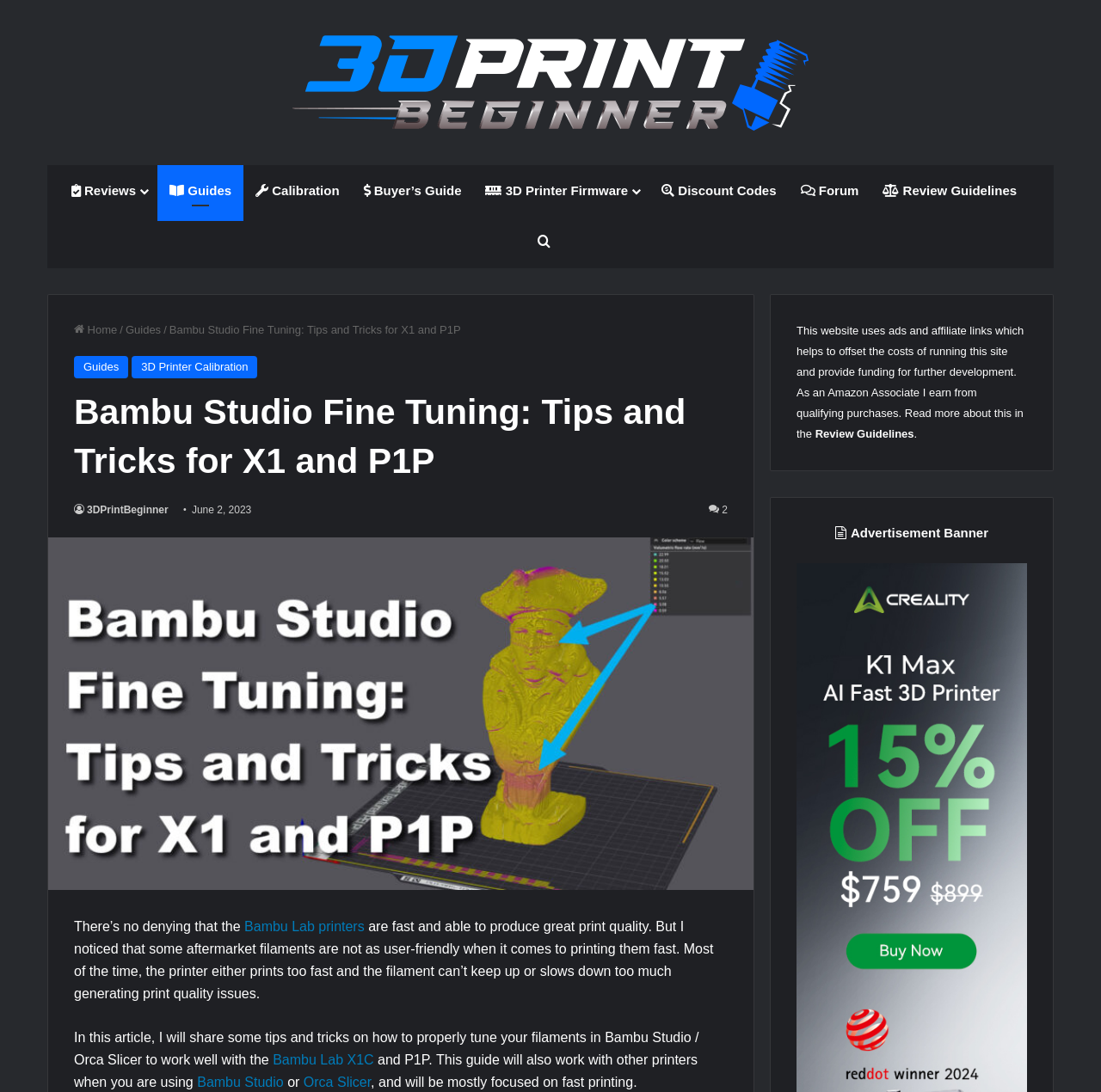Specify the bounding box coordinates of the element's area that should be clicked to execute the given instruction: "Visit the '3D Print Beginner' homepage". The coordinates should be four float numbers between 0 and 1, i.e., [left, top, right, bottom].

[0.266, 0.031, 0.734, 0.12]